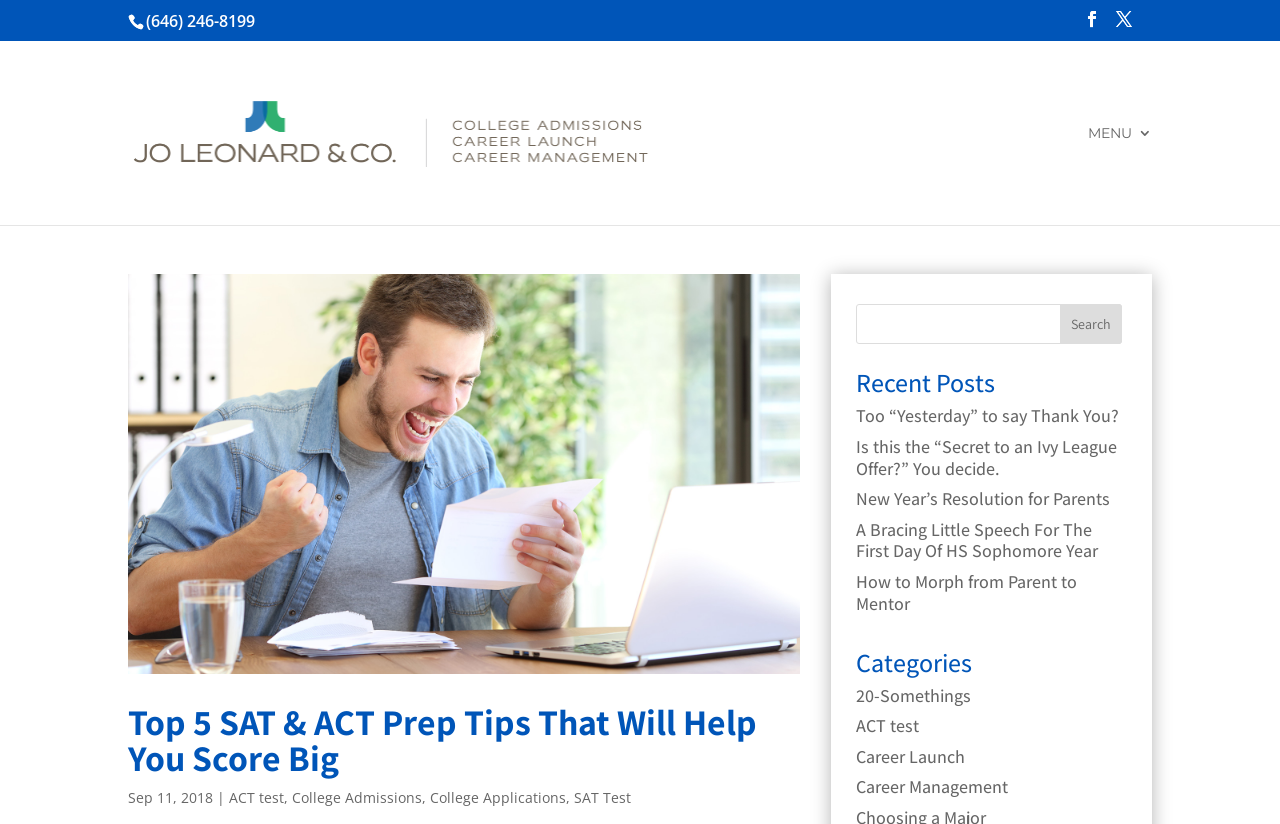Find the bounding box coordinates of the element to click in order to complete the given instruction: "Read the recent post 'Too “Yesterday” to say Thank You?'."

[0.669, 0.491, 0.874, 0.519]